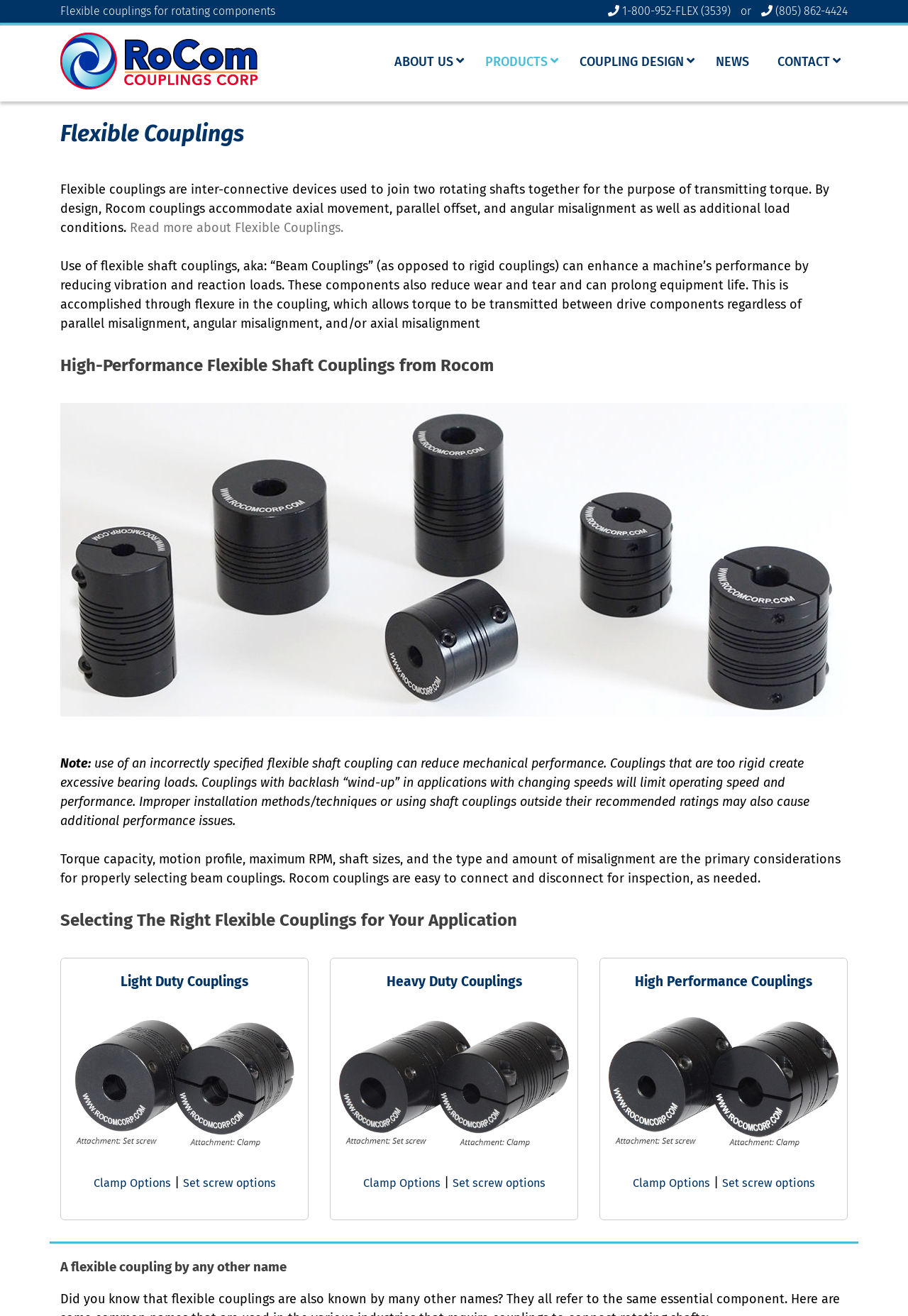Offer a detailed explanation of the webpage layout and contents.

The webpage is about flexible couplings, also known as helical beam couplings, which are used to connect two rotating shafts together. At the top of the page, there is a header section with the company name "RoCom Couplings Corp" and a logo, along with a phone number and a link to the company's website.

Below the header, there is a brief introduction to flexible couplings, which are described as inter-connective devices used to transmit torque while accommodating axial movement, parallel offset, and angular misalignment. There is also a link to read more about flexible couplings.

The main content of the page is divided into sections, each discussing a specific aspect of flexible couplings. The first section explains how flexible shaft couplings can enhance a machine's performance by reducing vibration and reaction loads, and prolonging equipment life.

The next section is about high-performance flexible shaft couplings from Rocom, featuring an image of precision flexible shaft couplings. This is followed by a section discussing the importance of properly selecting beam couplings, considering factors such as torque capacity, motion profile, maximum RPM, shaft sizes, and misalignment.

The page then presents three types of flexible couplings: light duty couplings, heavy duty couplings, and high-performance couplings. Each type has a brief description, an image, and links to clamp options and set screw options.

Finally, there is a section titled "A flexible coupling by any other name", which may provide additional information or insights about flexible couplings. Throughout the page, there are several links to other sections or pages, including "ABOUT US", "PRODUCTS", "COUPLING DESIGN", "NEWS", and "CONTACT".